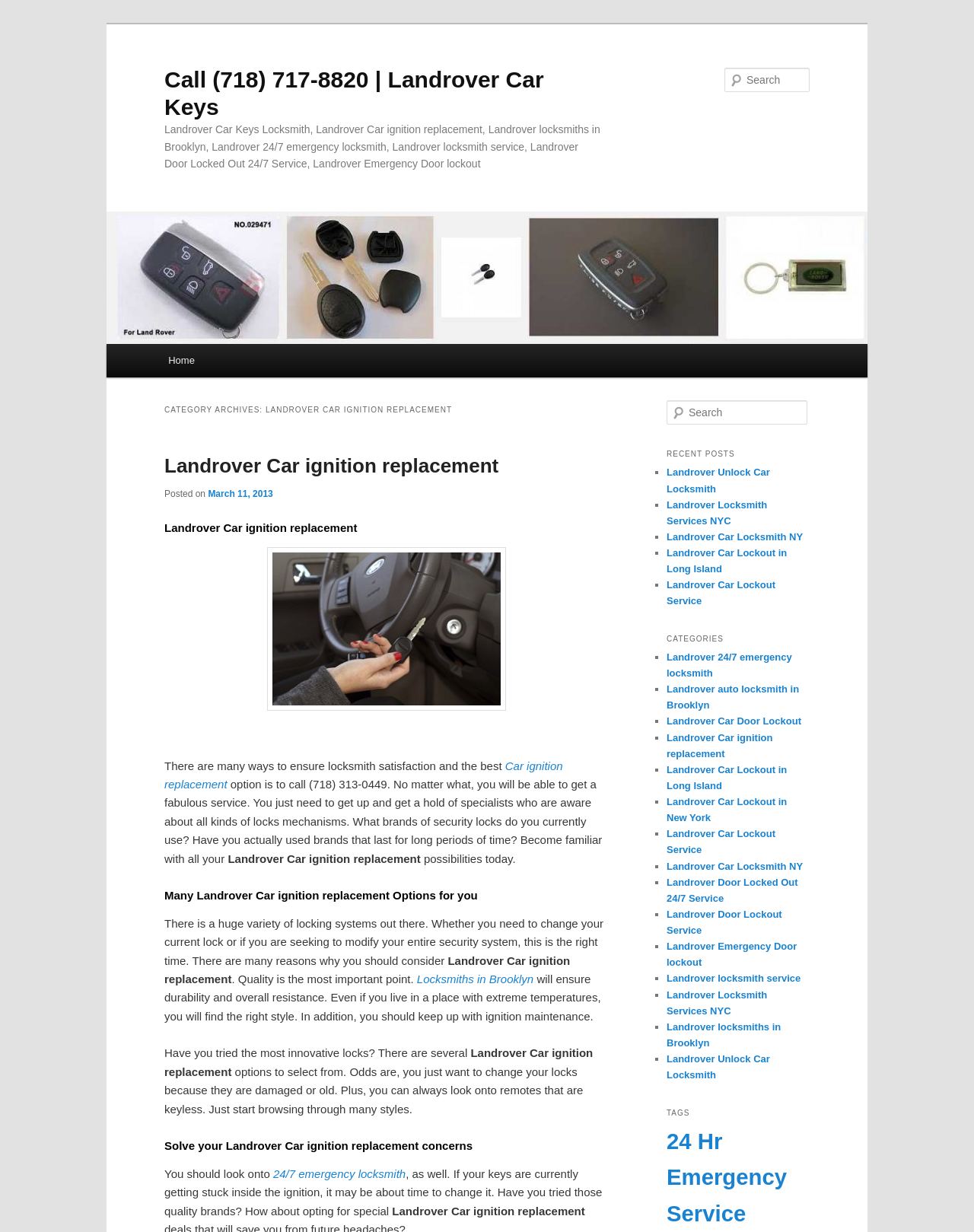Using the description "Home", locate and provide the bounding box of the UI element.

[0.16, 0.279, 0.212, 0.306]